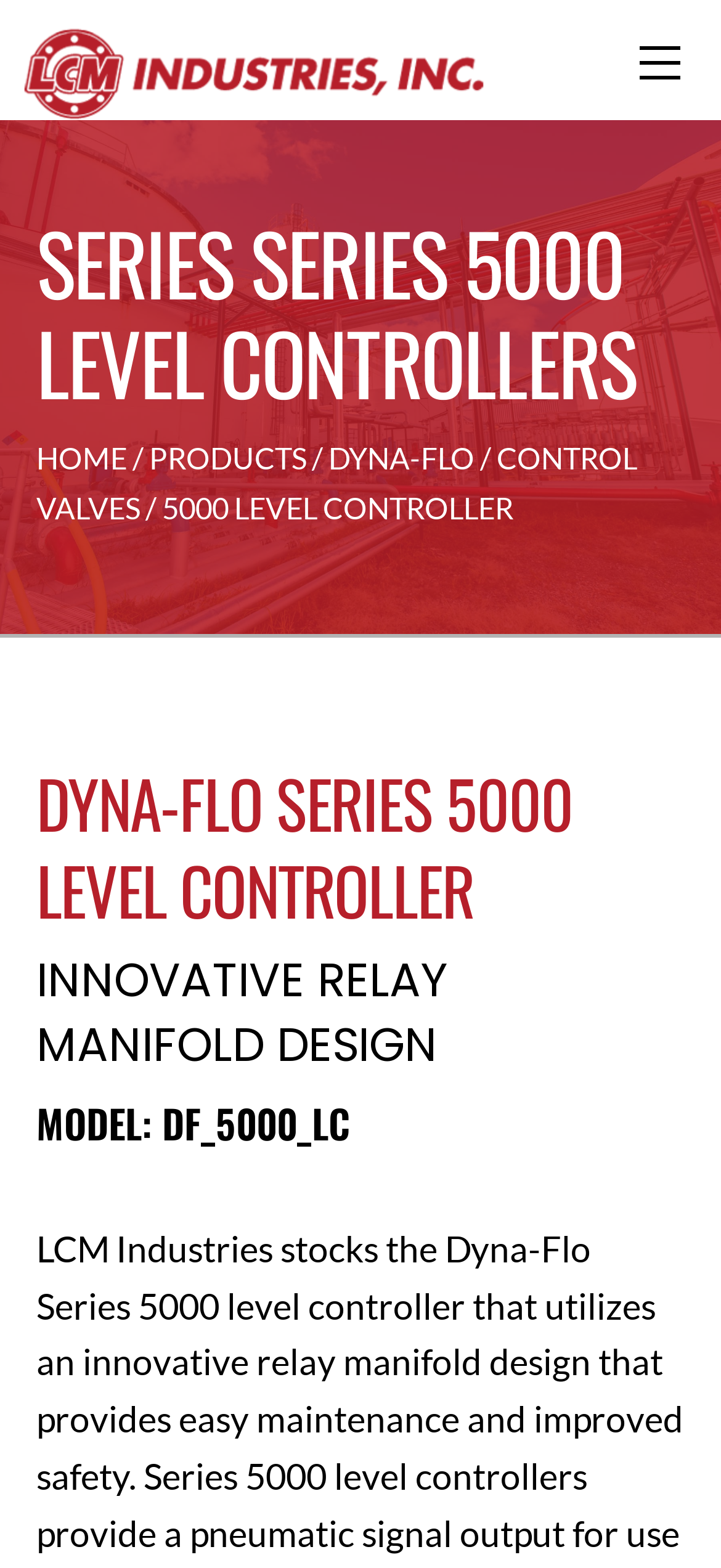Please extract the primary headline from the webpage.

SERIES SERIES 5000 LEVEL CONTROLLERS